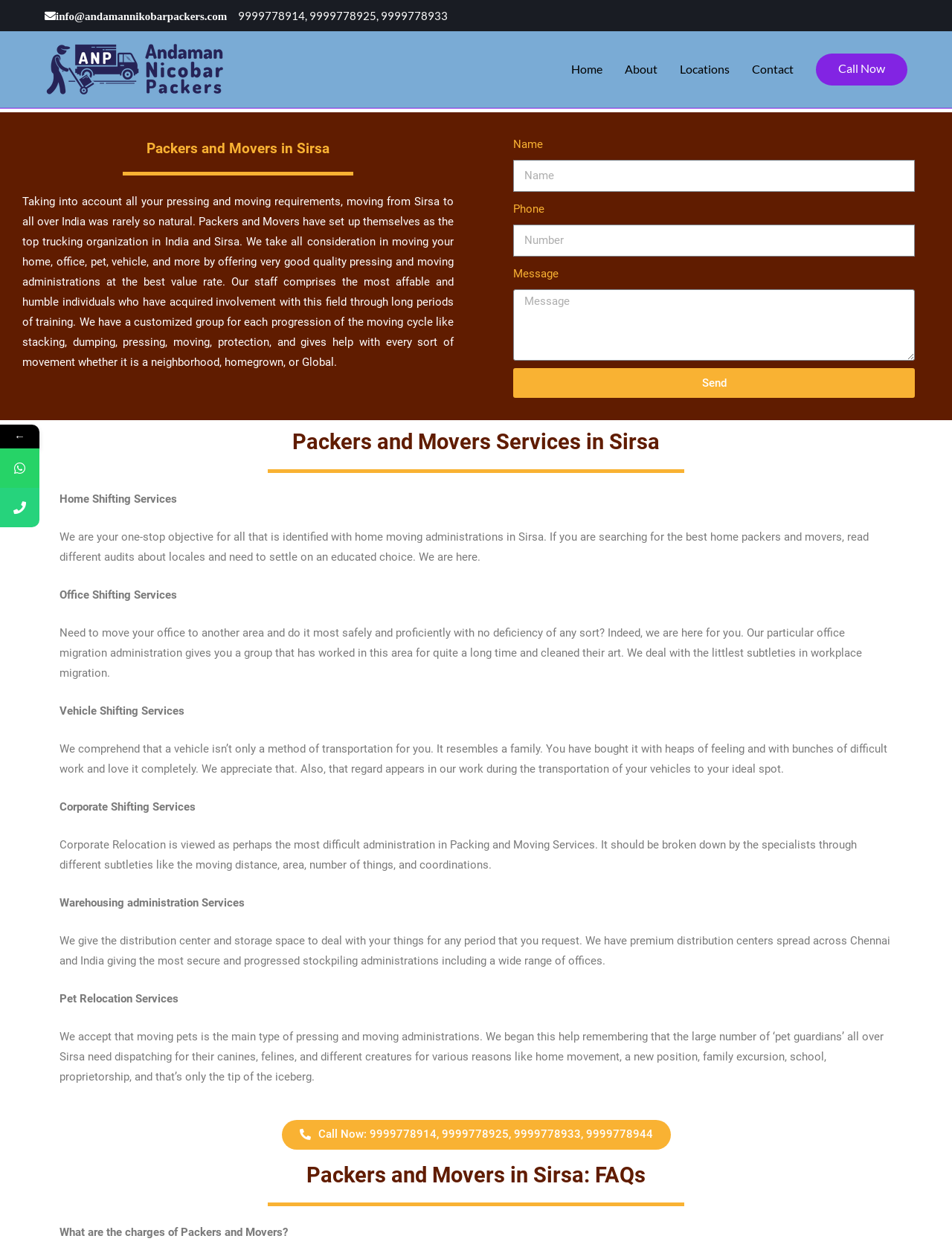Pinpoint the bounding box coordinates of the element that must be clicked to accomplish the following instruction: "Enter your phone number". The coordinates should be in the format of four float numbers between 0 and 1, i.e., [left, top, right, bottom].

[0.539, 0.178, 0.961, 0.204]